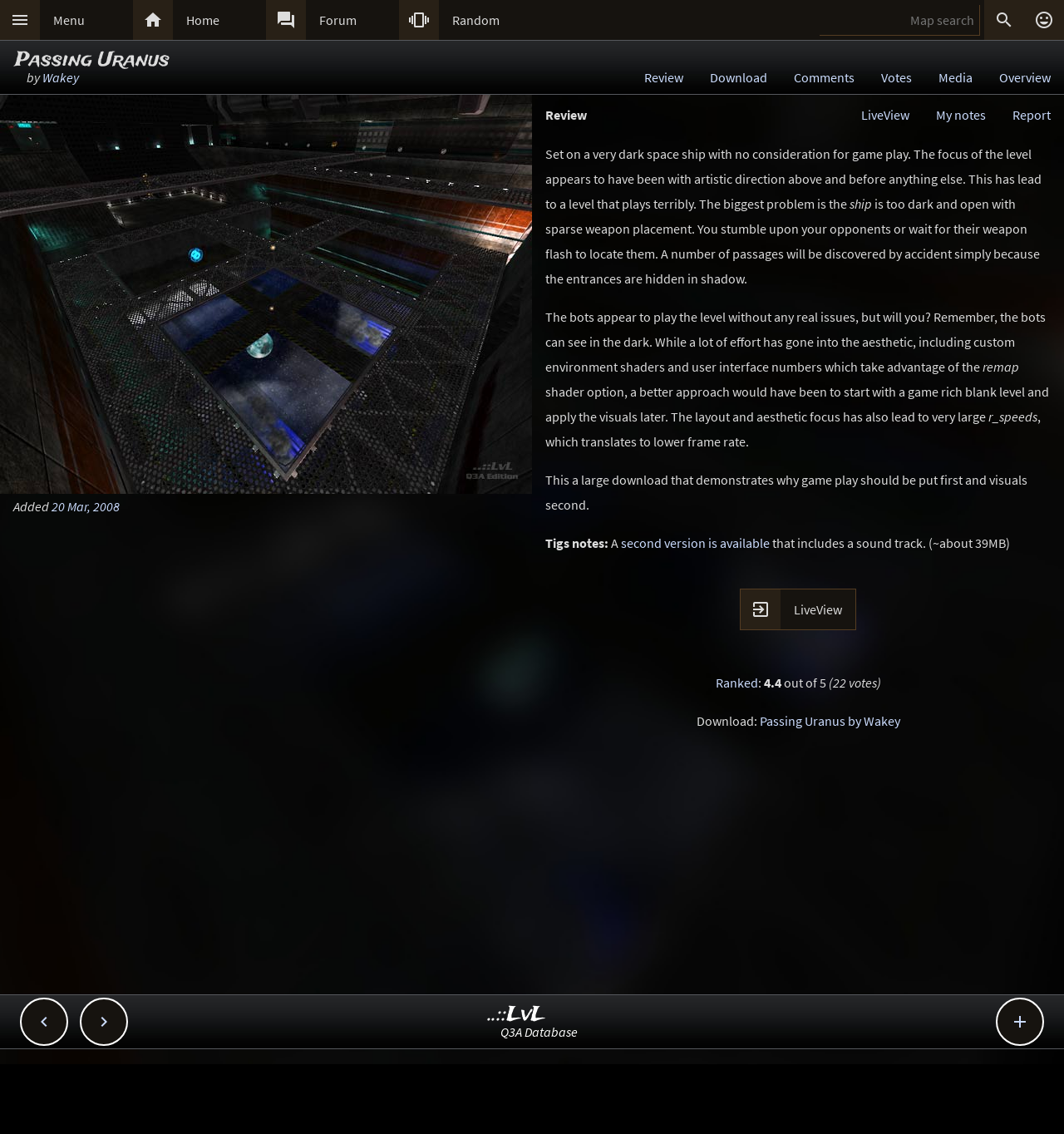Elaborate on the information and visuals displayed on the webpage.

This webpage is a review of a Quake 3 Arena custom map called "Passing Uranus" created by Wakey. At the top of the page, there is a navigation menu with links to "Menu", "Home", "Forum", "Random", and other options. On the right side of the navigation menu, there is a search box for map search.

Below the navigation menu, there is a title "Passing Uranus" with a link to the map's author, Wakey. Next to the title, there is a link to "Review", "Download", "Comments", "Votes", "Media", and "Overview" related to the map.

On the left side of the page, there is a large image of the map, "Passing Uranus by Wakey", which takes up about half of the page's width. Below the image, there is information about the map, including the date it was added, "20 Mar, 2008".

The main content of the page is a review of the map, which is divided into several paragraphs. The review discusses the map's design, gameplay, and visuals, mentioning that the map is too dark and open, with sparse weapon placement, making it difficult to play. The reviewer also comments on the map's aesthetic, including custom environment shaders and user interface numbers, but notes that the focus on visuals has led to poor gameplay.

On the right side of the review, there are several links and options, including "My notes", "LiveView", and "Report". There is also a rating system, with the map currently ranked 4.4 out of 5 based on 22 votes.

At the bottom of the page, there are more links, including "Download" and "..::LvL", which appears to be a link to the website's main page. There are also several icons and links to social media or other related websites.